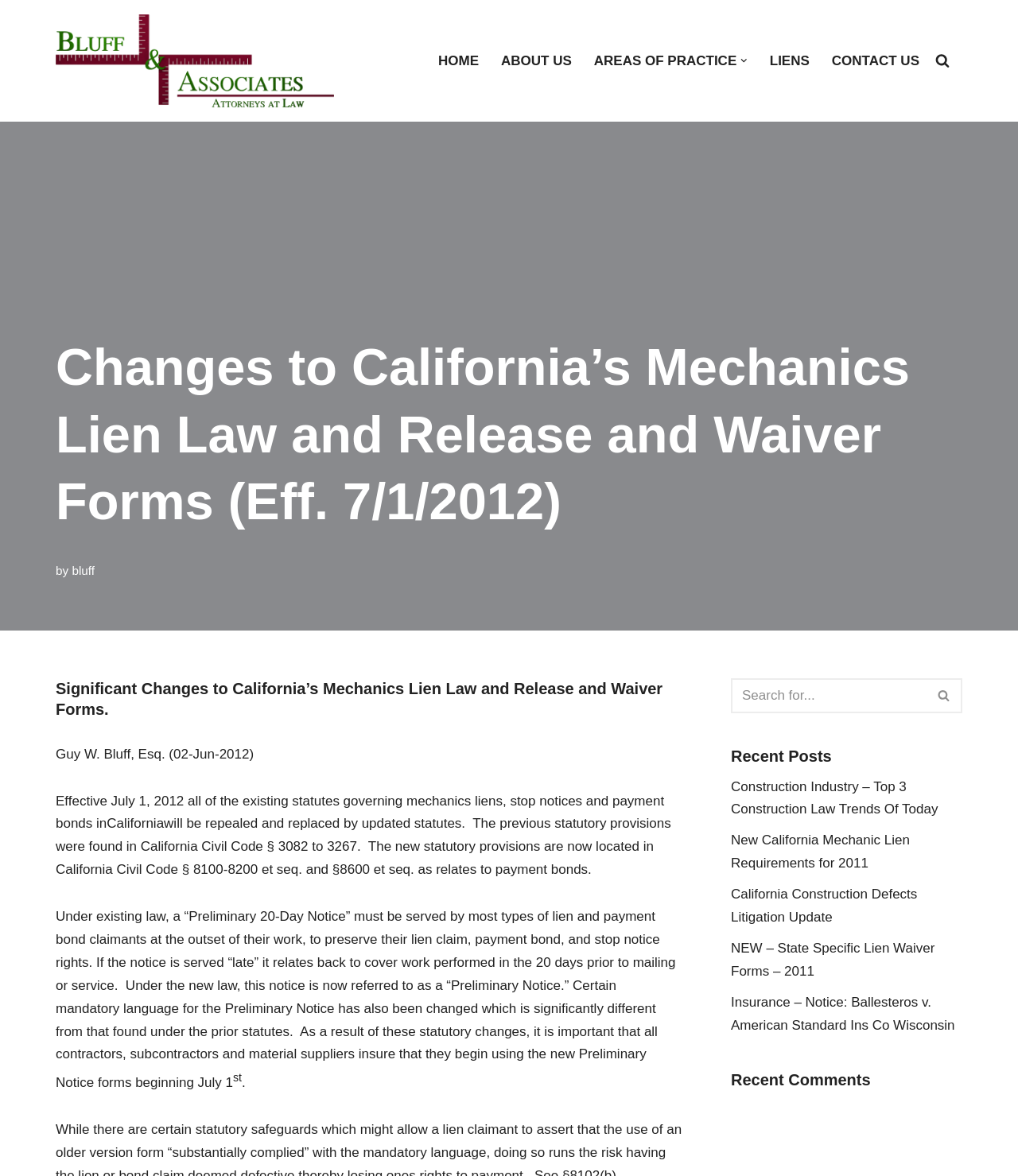Please give a one-word or short phrase response to the following question: 
What is the title of the article written by Guy W. Bluff, Esq.?

Significant Changes to California’s Mechanics Lien Law and Release and Waiver Forms.